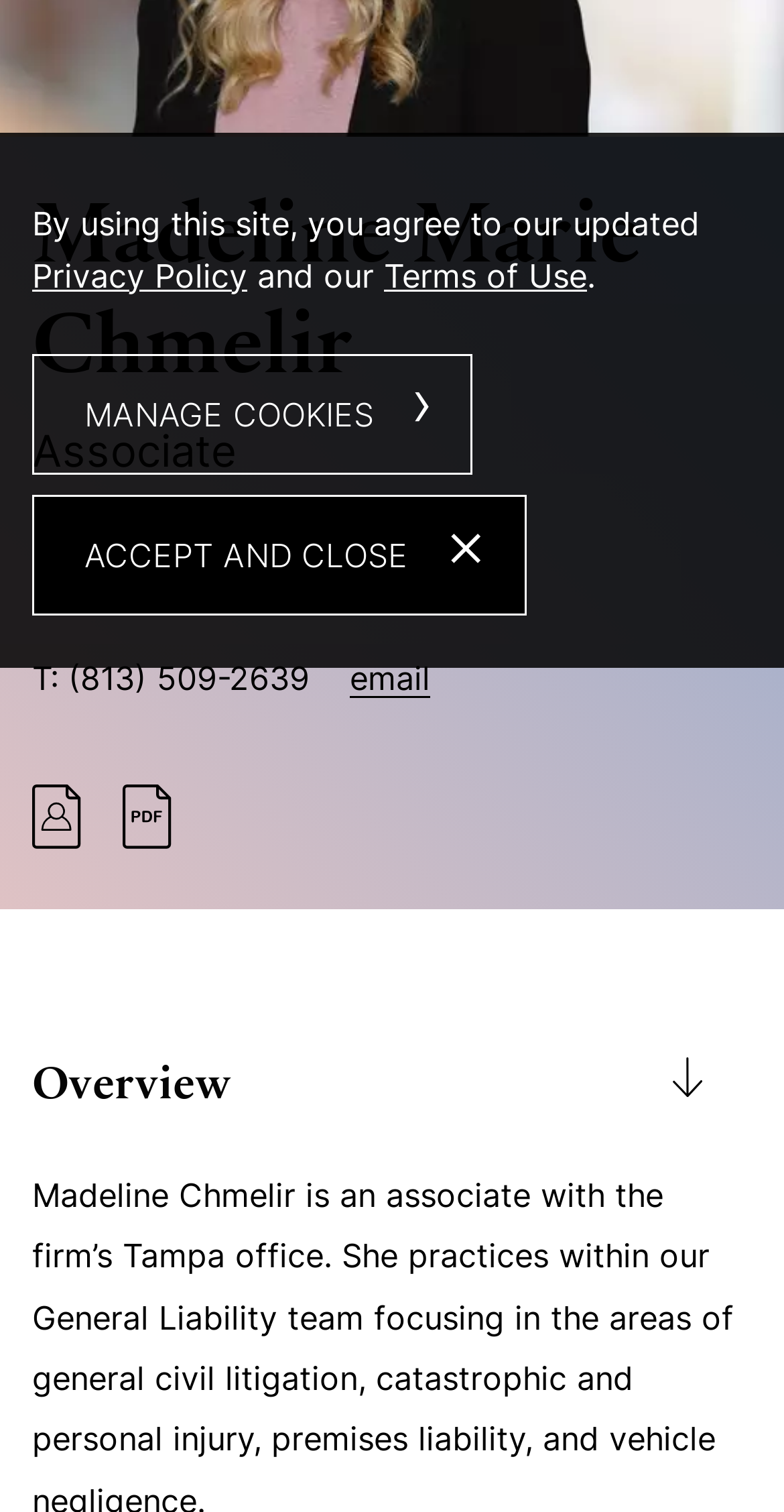Give the bounding box coordinates for this UI element: "Seth Davidson". The coordinates should be four float numbers between 0 and 1, arranged as [left, top, right, bottom].

None